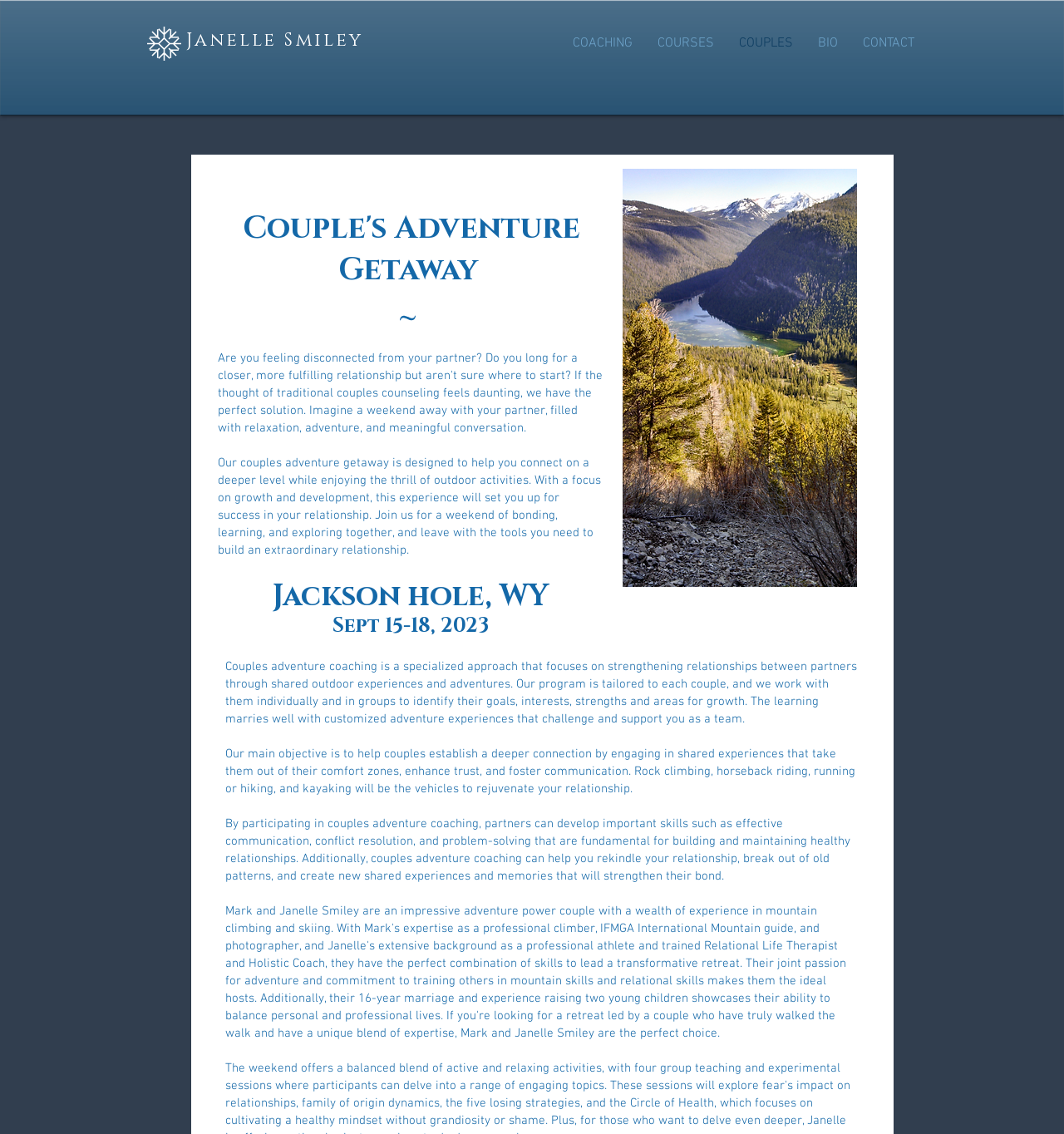How many links are in the navigation menu?
Answer with a single word or short phrase according to what you see in the image.

5